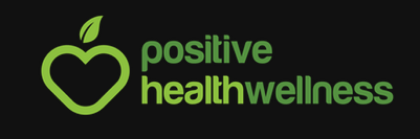From the image, can you give a detailed response to the question below:
What is the background color of the logo?

The background color of the logo is black because the caption mentions that the background is black, allowing the green elements to stand out prominently and reinforcing the brand's emphasis on positivity and wellness in lifestyle choices.